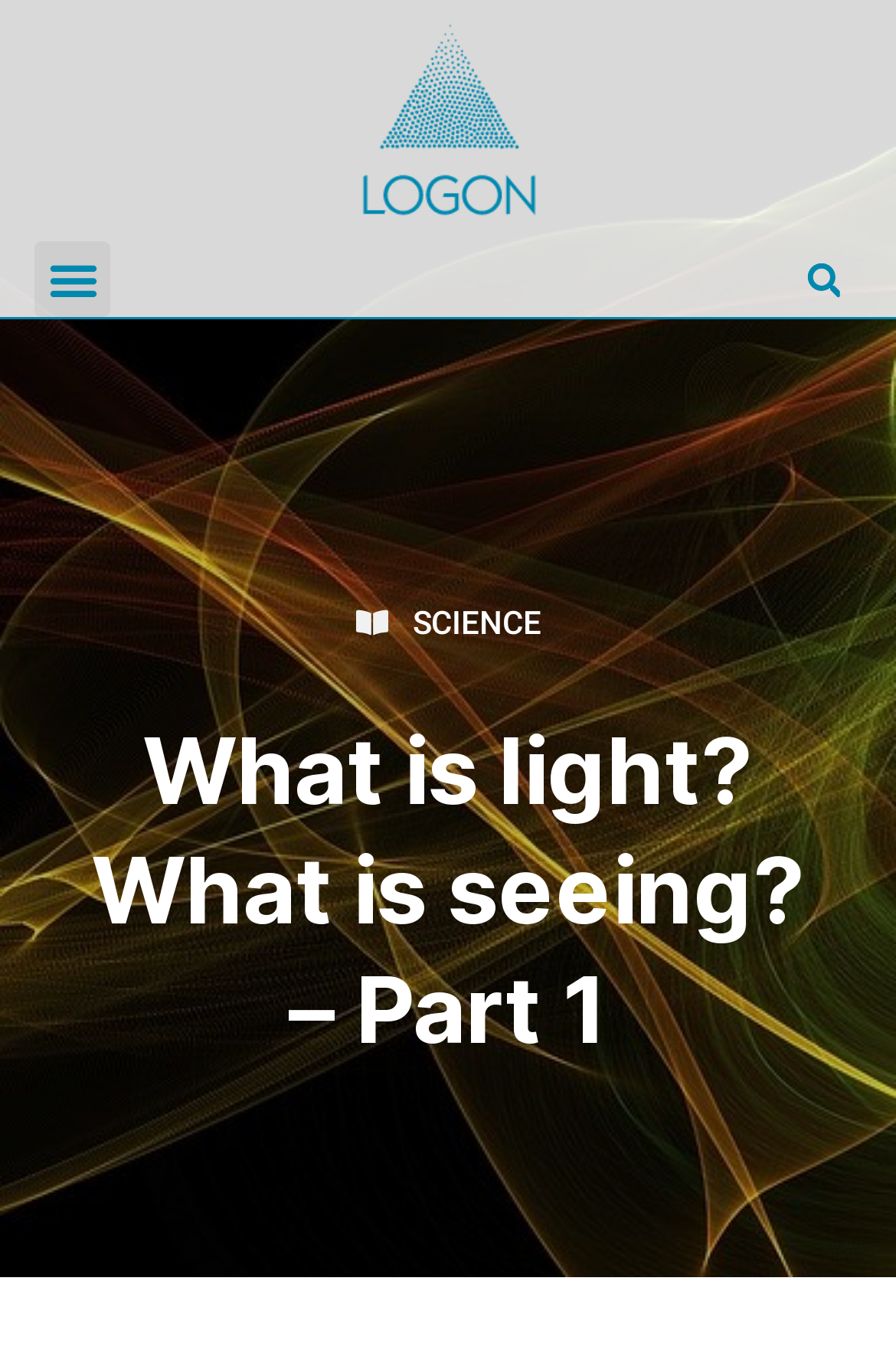What is the first menu item?
Please provide a detailed and comprehensive answer to the question.

By looking at the webpage, I can see a menu toggle button. When I expand it, I see a link 'SCIENCE' which is the first menu item.